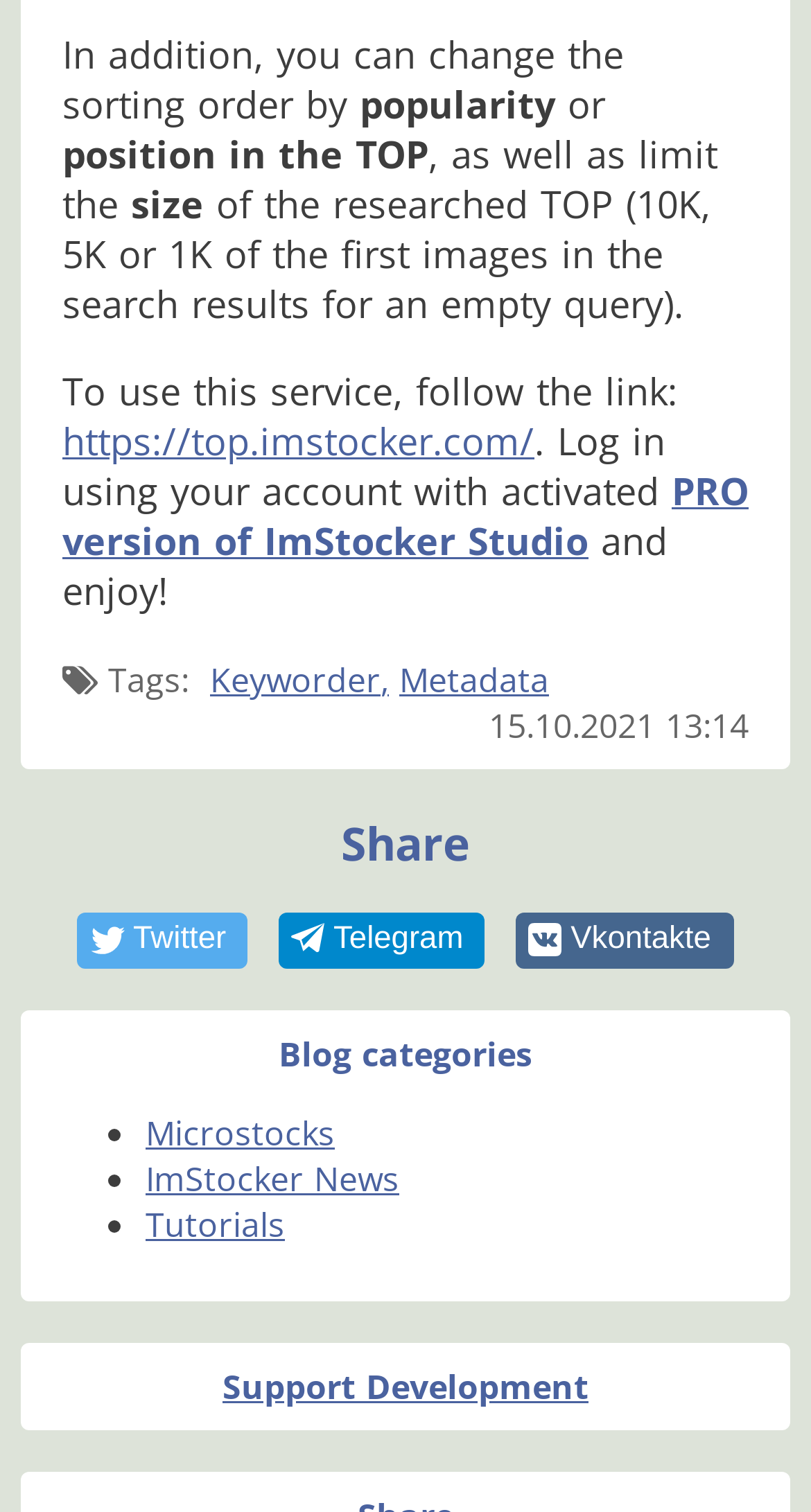What are the blog categories listed?
Based on the screenshot, provide a one-word or short-phrase response.

Microstocks, ImStocker News, Tutorials